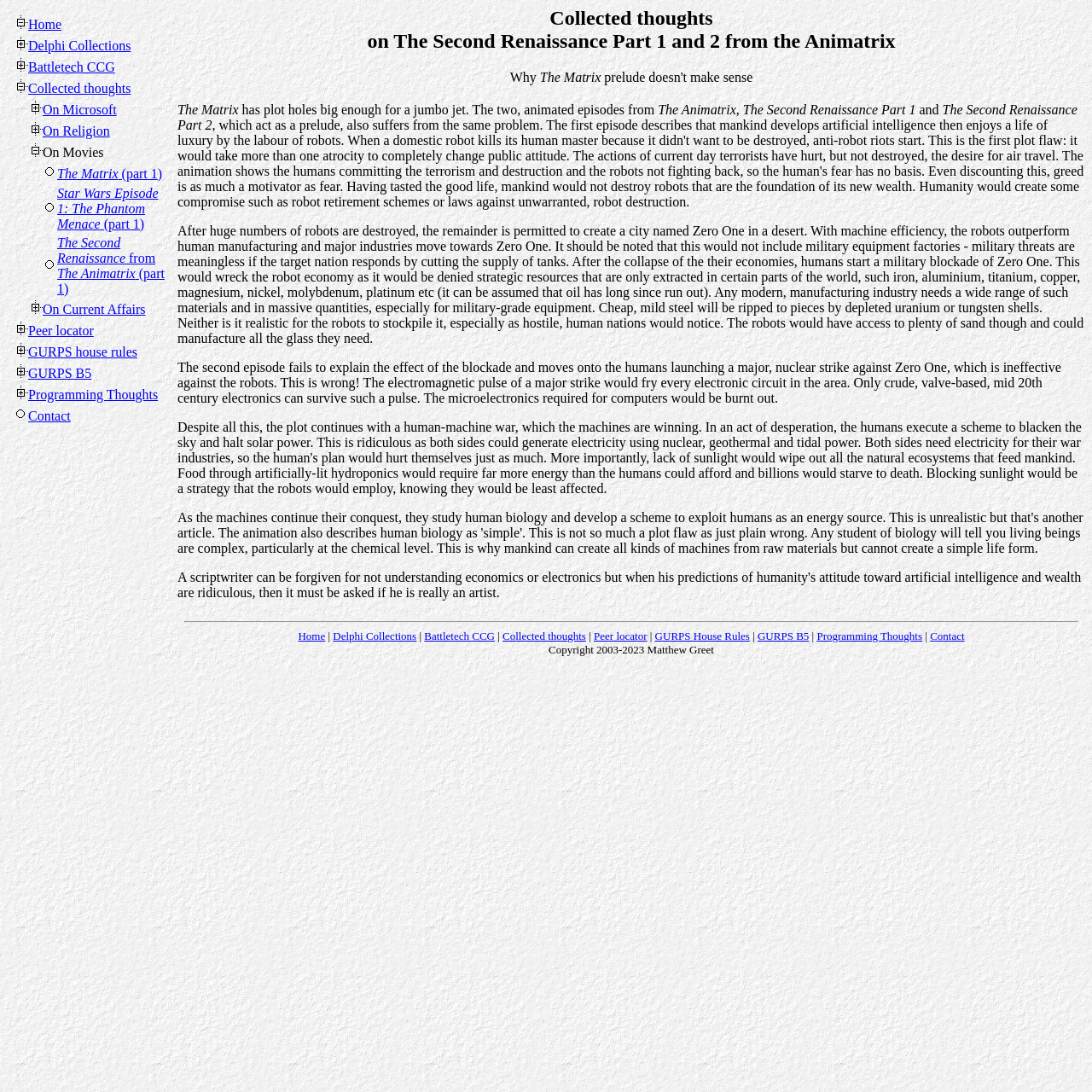Refer to the image and provide a thorough answer to this question:
What is the reason for the humans' military blockade of Zero One?

The text explains that the humans start a military blockade of Zero One to deny the robots strategic resources such as iron, aluminium, titanium, copper, magnesium, nickel, molybdenum, platinum, etc. This information can be found in the StaticText element with bounding box coordinates [0.163, 0.205, 0.992, 0.316]